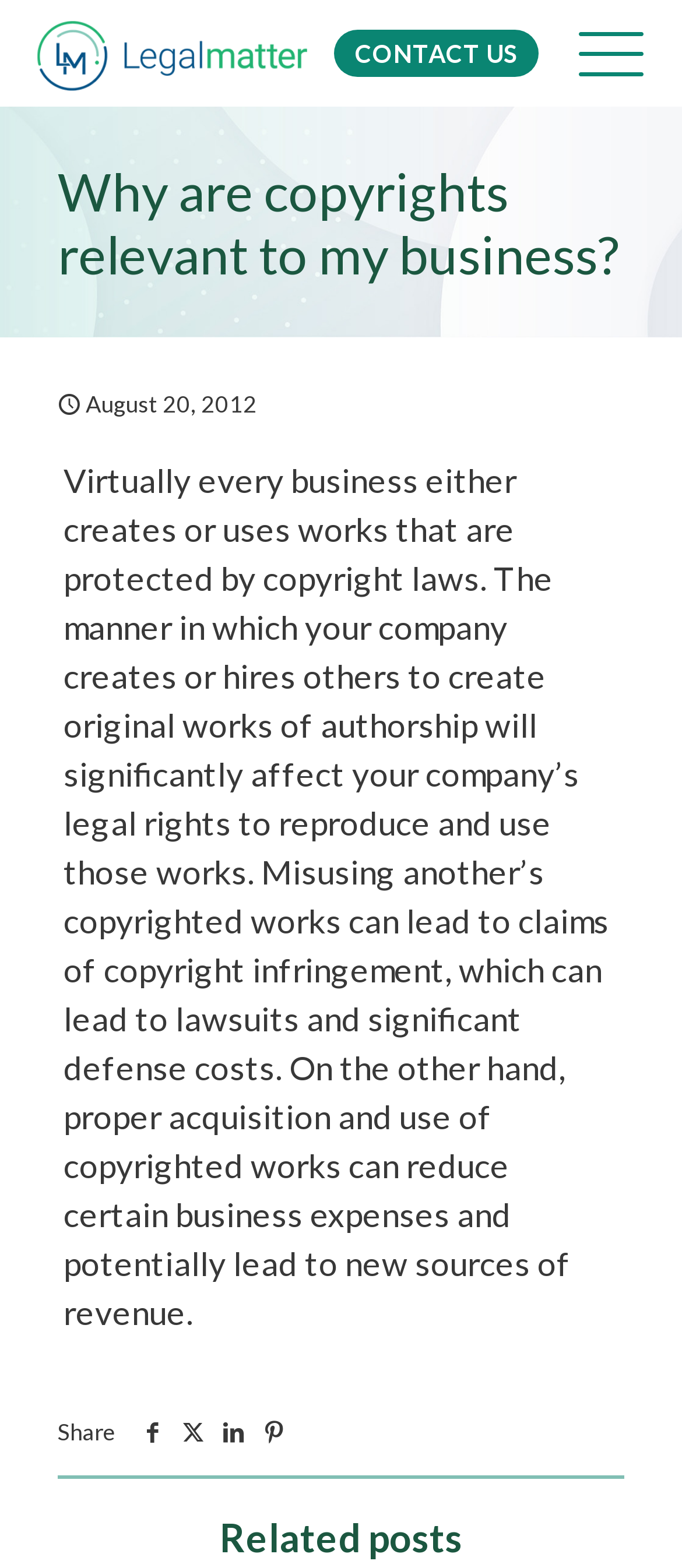Deliver a detailed narrative of the webpage's visual and textual elements.

This webpage is about the relevance of copyrights to businesses. At the top, there is a logo on the left side, and a "CONTACT US" link on the right side. Below the logo, there is a heading that reads "Why are copyrights relevant to my business?" followed by a subheading that provides a detailed explanation of how copyrights affect businesses. This subheading is positioned in the middle of the page and takes up a significant amount of space.

On the top-right corner, there is a "mobile menu" link. Below the subheading, there are social media links, including Facebook, Twitter, LinkedIn, and Pinterest icons, aligned horizontally. These icons are positioned near the bottom of the page.

On the bottom-left corner, there is a "Related posts" heading. Above the social media links, there is a "Share" text. The page also displays the date "August 20, 2012" in the middle of the page. Additionally, there is a list of "contact details" at the top of the page, but it is not explicitly shown.